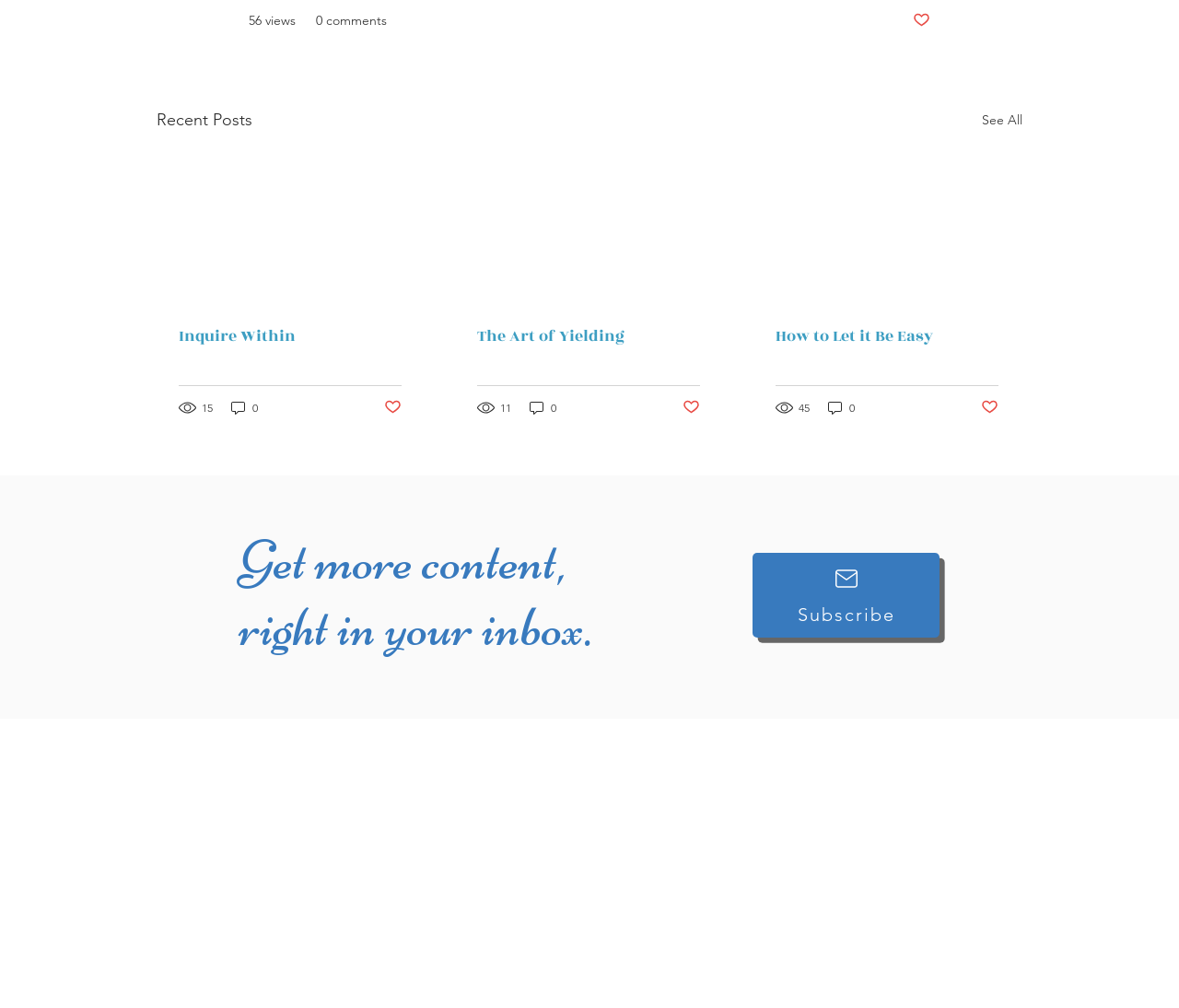Could you provide the bounding box coordinates for the portion of the screen to click to complete this instruction: "Like a post"?

[0.774, 0.011, 0.789, 0.03]